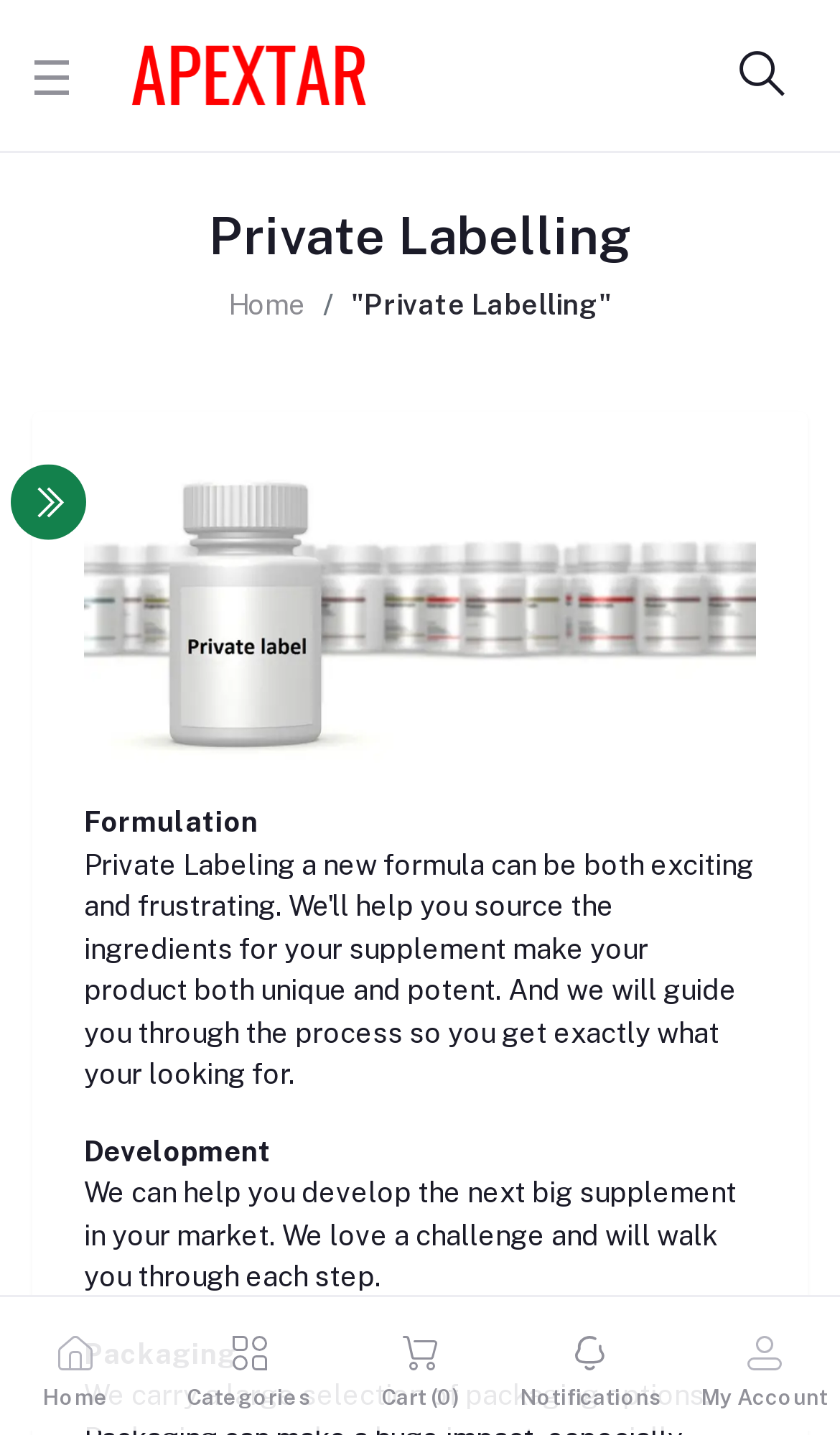Find the bounding box coordinates of the area that needs to be clicked in order to achieve the following instruction: "Click the search icon". The coordinates should be specified as four float numbers between 0 and 1, i.e., [left, top, right, bottom].

[0.013, 0.324, 0.103, 0.376]